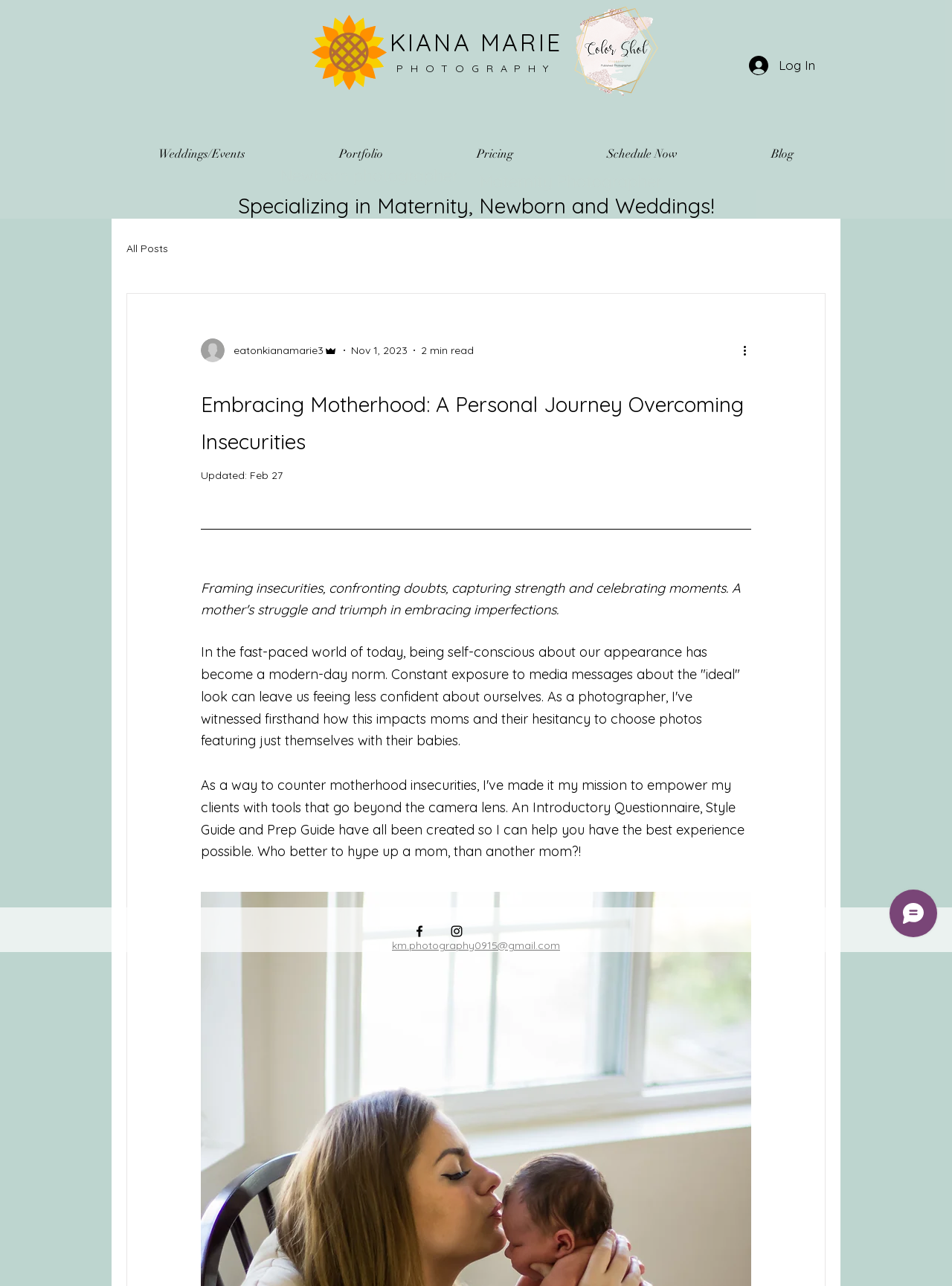Indicate the bounding box coordinates of the element that needs to be clicked to satisfy the following instruction: "Read the latest blog post". The coordinates should be four float numbers between 0 and 1, i.e., [left, top, right, bottom].

[0.211, 0.297, 0.789, 0.355]